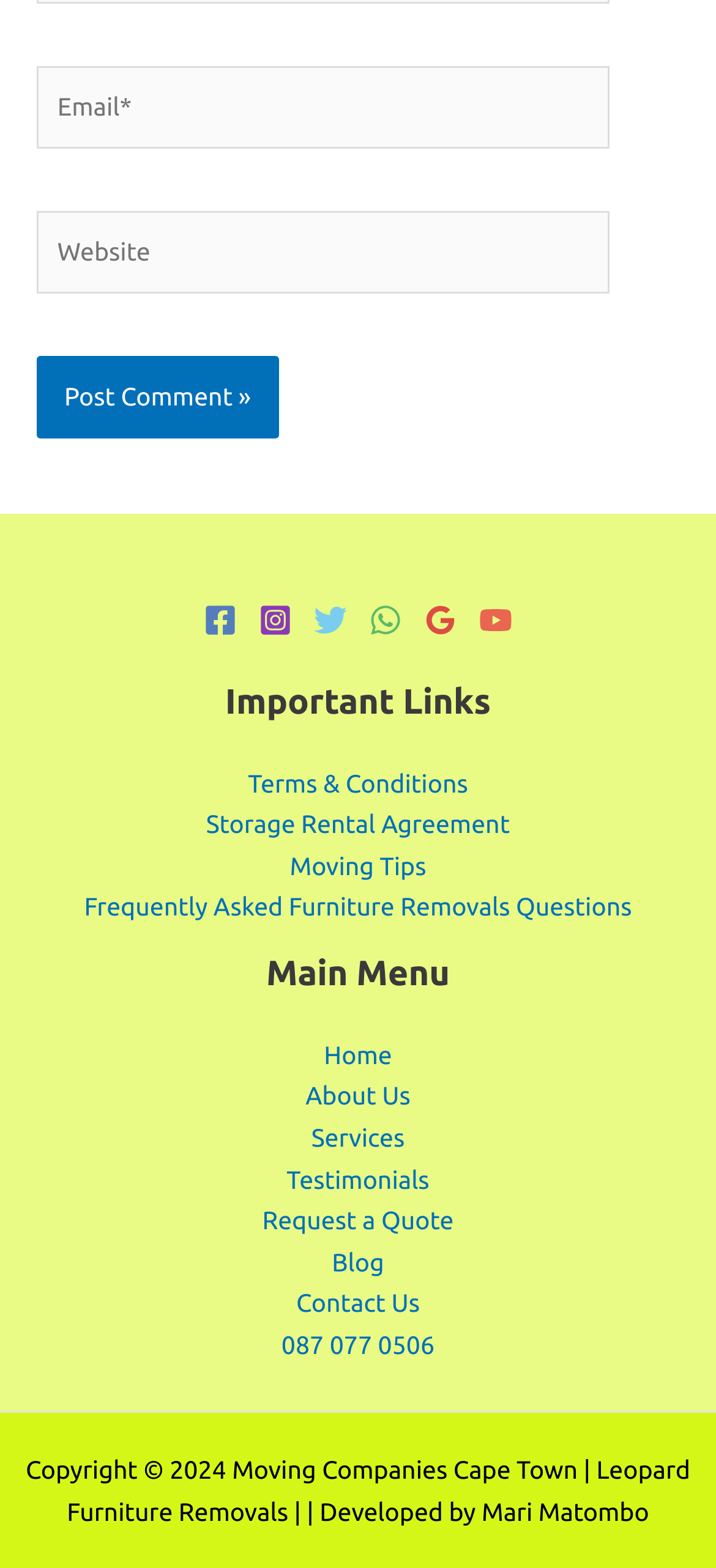Determine the bounding box coordinates of the UI element that matches the following description: "Frequently Asked Furniture Removals Questions". The coordinates should be four float numbers between 0 and 1 in the format [left, top, right, bottom].

[0.117, 0.569, 0.882, 0.588]